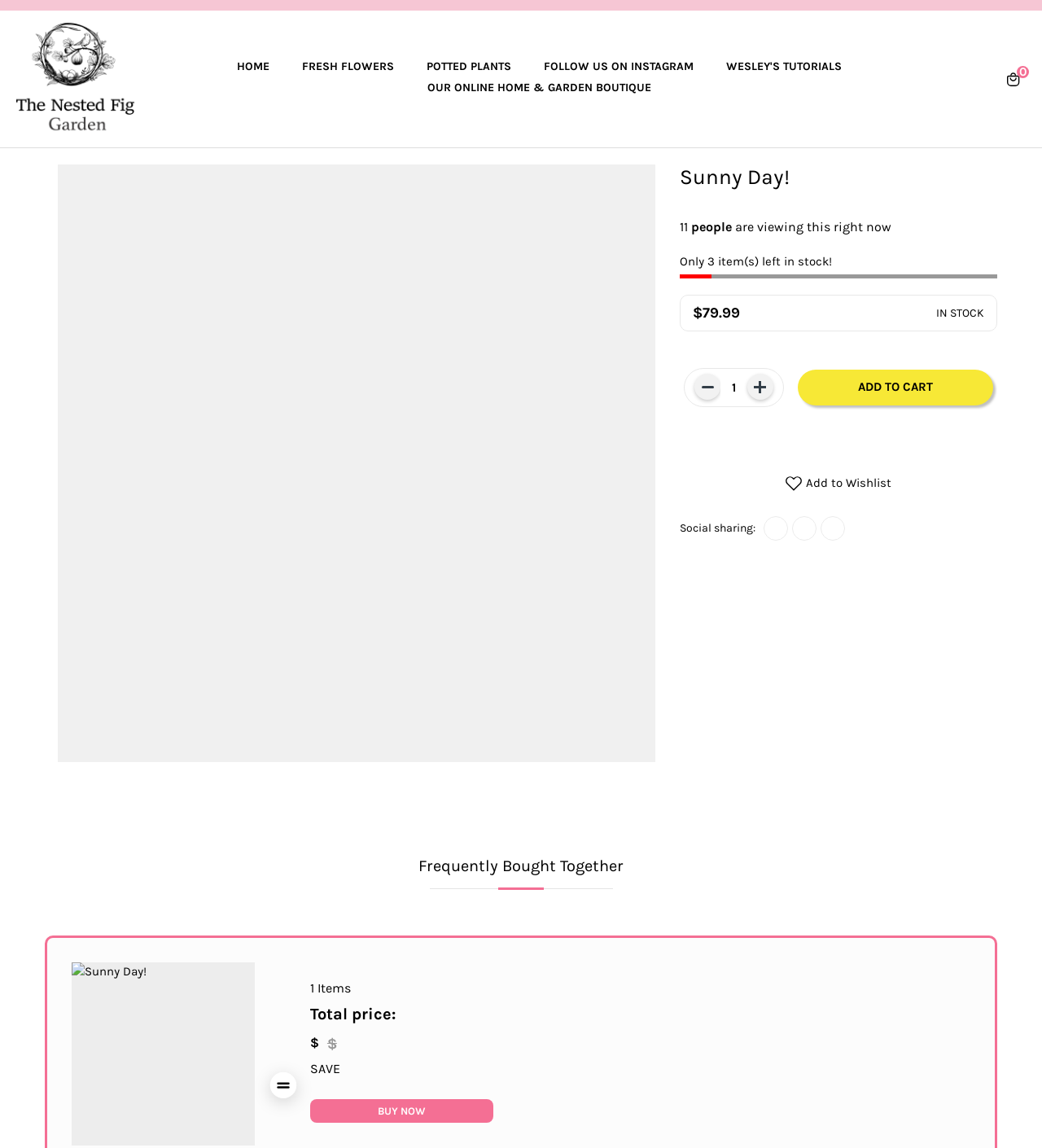Provide an in-depth description of the elements and layout of the webpage.

This webpage is about a product called "Sunny Day!" which appears to be a bouquet of sunflowers in a vase with greenery and accent flowers. At the top of the page, there is an announcement section with a logo and several links to different parts of the website, including "HOME", "FRESH FLOWERS", "POTTED PLANTS", and "FOLLOW US ON INSTAGRAM". 

Below the announcement section, there is a large image of the product, taking up most of the width of the page. Above the image, there is a heading that reads "Sunny Day!" and some text indicating that 11 people are currently viewing the product. There is also a notice that only 3 items are left in stock.

To the right of the image, there is a section with product details, including the regular price of $79.99. There are also buttons to add the product to the cart or wishlist, as well as a textbox to enter the quantity. 

Further down the page, there is a section for social sharing, with links to share the product on Facebook, Twitter, and Pinterest. Below that, there is a heading that reads "Frequently Bought Together" with a link to another product and an image of that product.

At the bottom of the page, there is a summary of the total price, with a notice of the savings and a "BUY NOW" button.